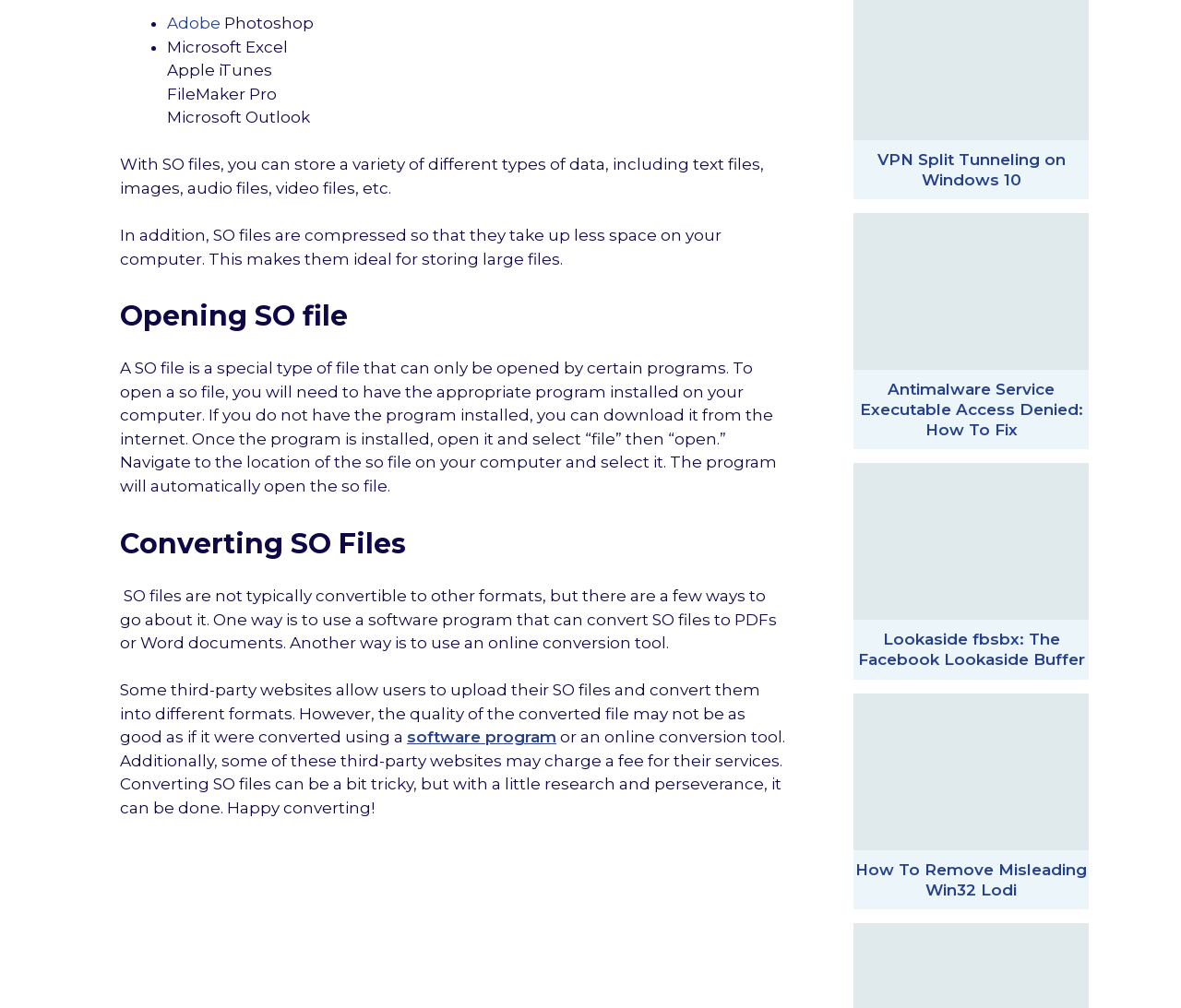Locate the bounding box coordinates of the clickable area needed to fulfill the instruction: "Click software program".

[0.345, 0.721, 0.471, 0.74]